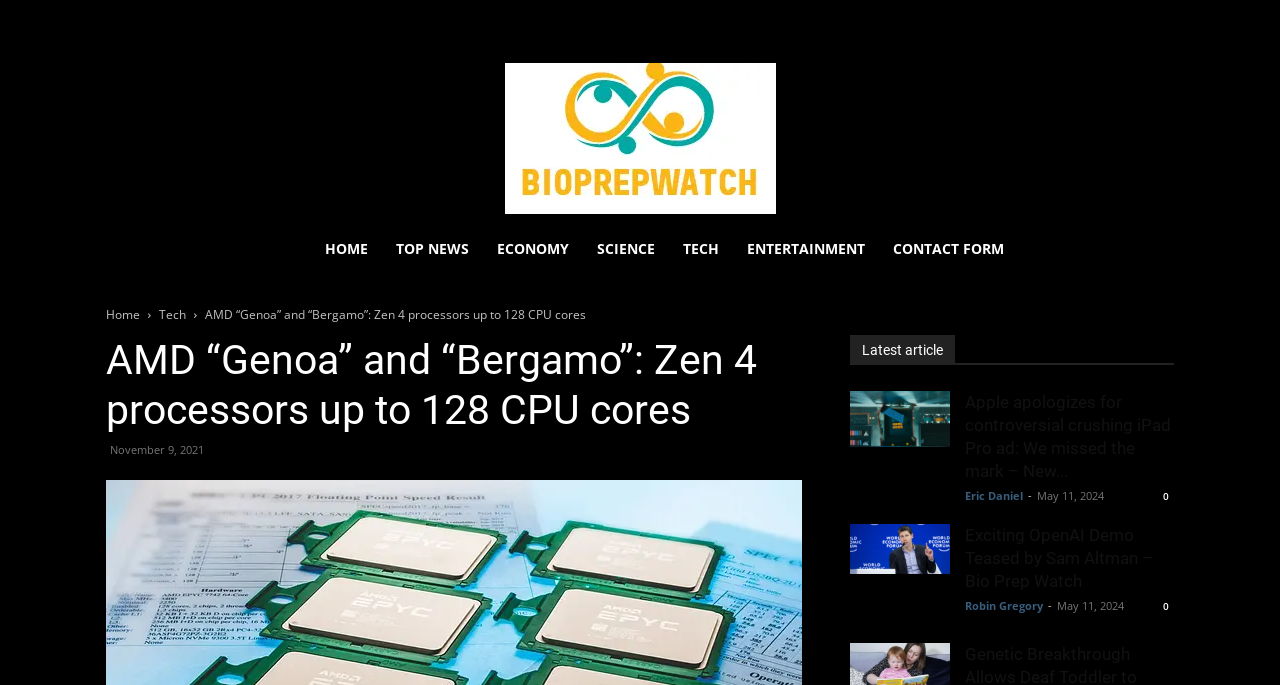Please determine the bounding box coordinates of the element to click on in order to accomplish the following task: "Click on the 'HOME' link". Ensure the coordinates are four float numbers ranging from 0 to 1, i.e., [left, top, right, bottom].

[0.243, 0.312, 0.298, 0.415]